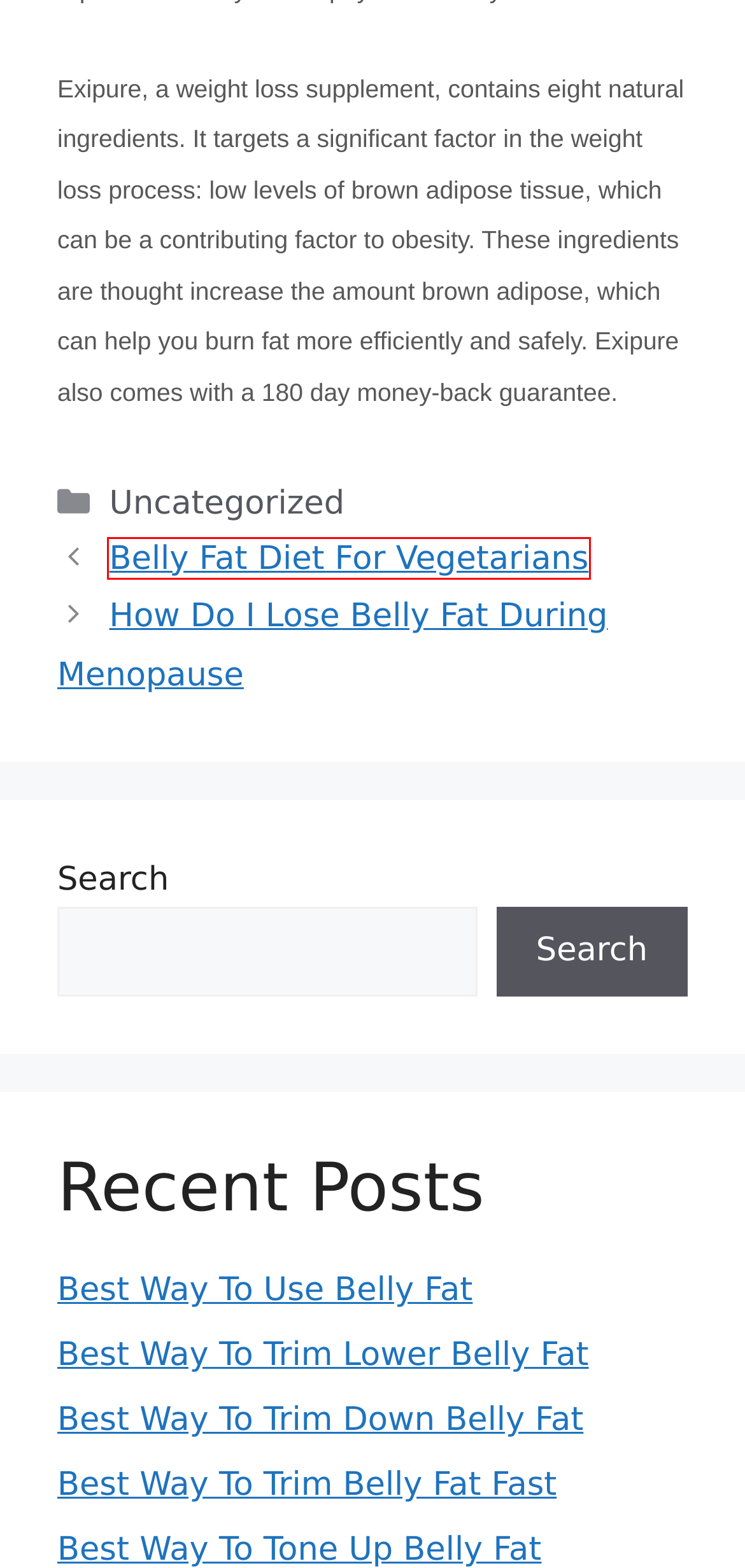You are given a screenshot of a webpage with a red rectangle bounding box around a UI element. Select the webpage description that best matches the new webpage after clicking the element in the bounding box. Here are the candidates:
A. Best Way To Use Belly Fat – C Walkers
B. Detox Water To Lose Belly Fat – C Walkers
C. Best Way To Trim Belly Fat Fast – C Walkers
D. 403 Forbidden
E. Belly Fat Diet For Vegetarians – C Walkers
F. Walker – C Walkers
G. Best Way To Trim Down Belly Fat – C Walkers
H. Best Way To Trim Lower Belly Fat – C Walkers

E